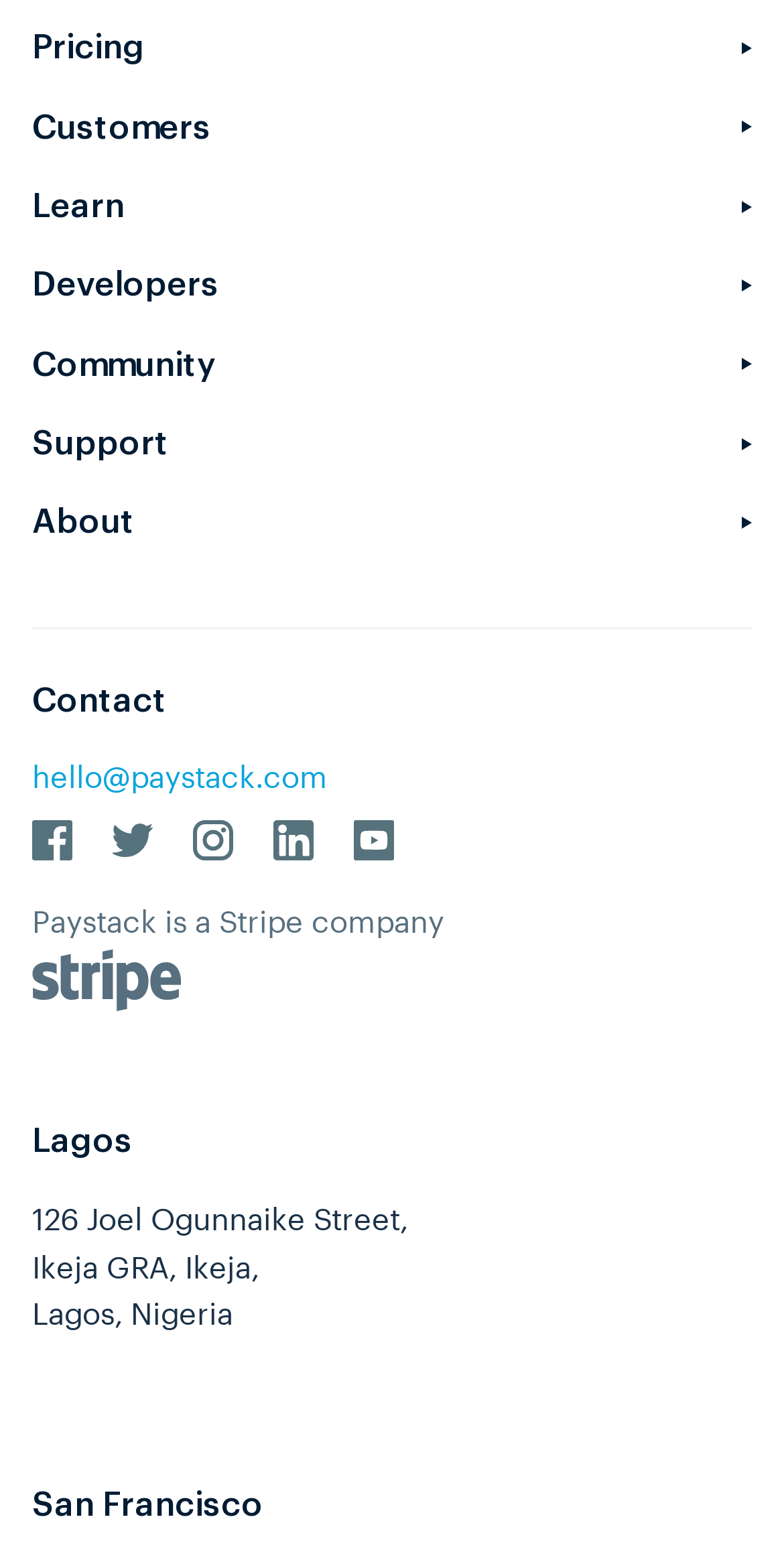Given the description "Digital Edition", determine the bounding box of the corresponding UI element.

None